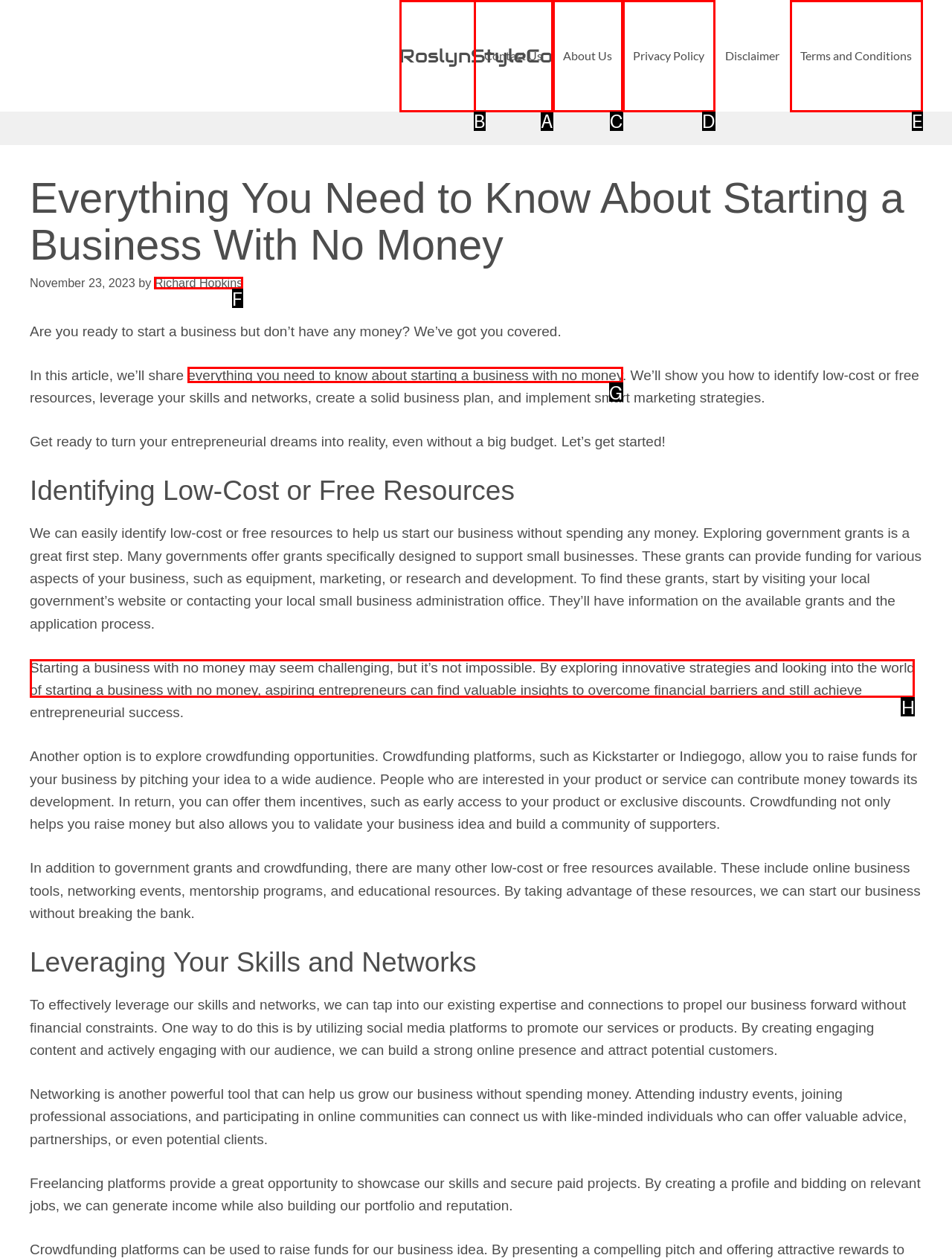Which option should I select to accomplish the task: Explore the 'Richard Hopkins' profile? Respond with the corresponding letter from the given choices.

F